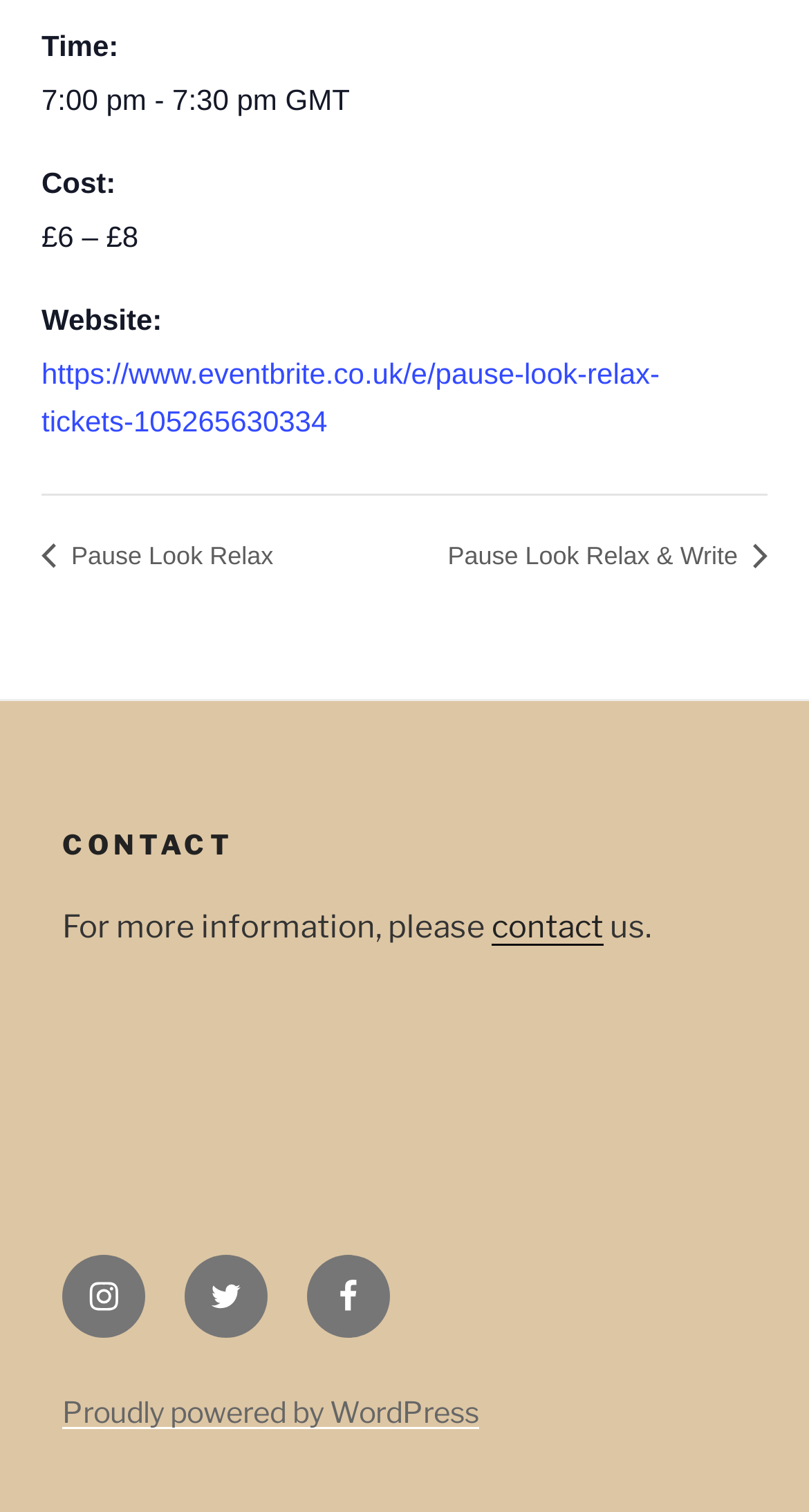Please provide a comprehensive response to the question below by analyzing the image: 
What is the website for the event?

I found the website for the event by looking at the 'Website:' section, which is a DescriptionListTerm element. The corresponding DescriptionListDetail element contains a link to the website.